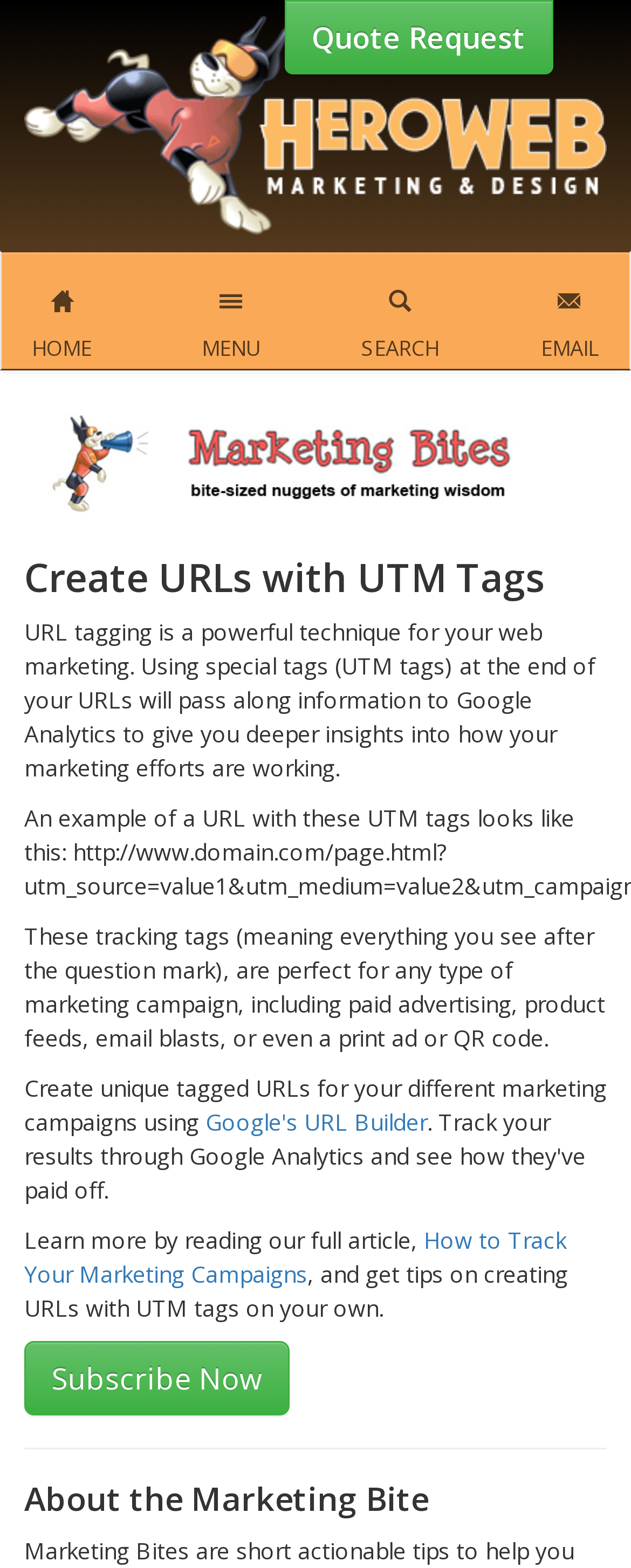Please identify the bounding box coordinates of the element's region that needs to be clicked to fulfill the following instruction: "Toggle navigation". The bounding box coordinates should consist of four float numbers between 0 and 1, i.e., [left, top, right, bottom].

[0.302, 0.169, 0.43, 0.215]